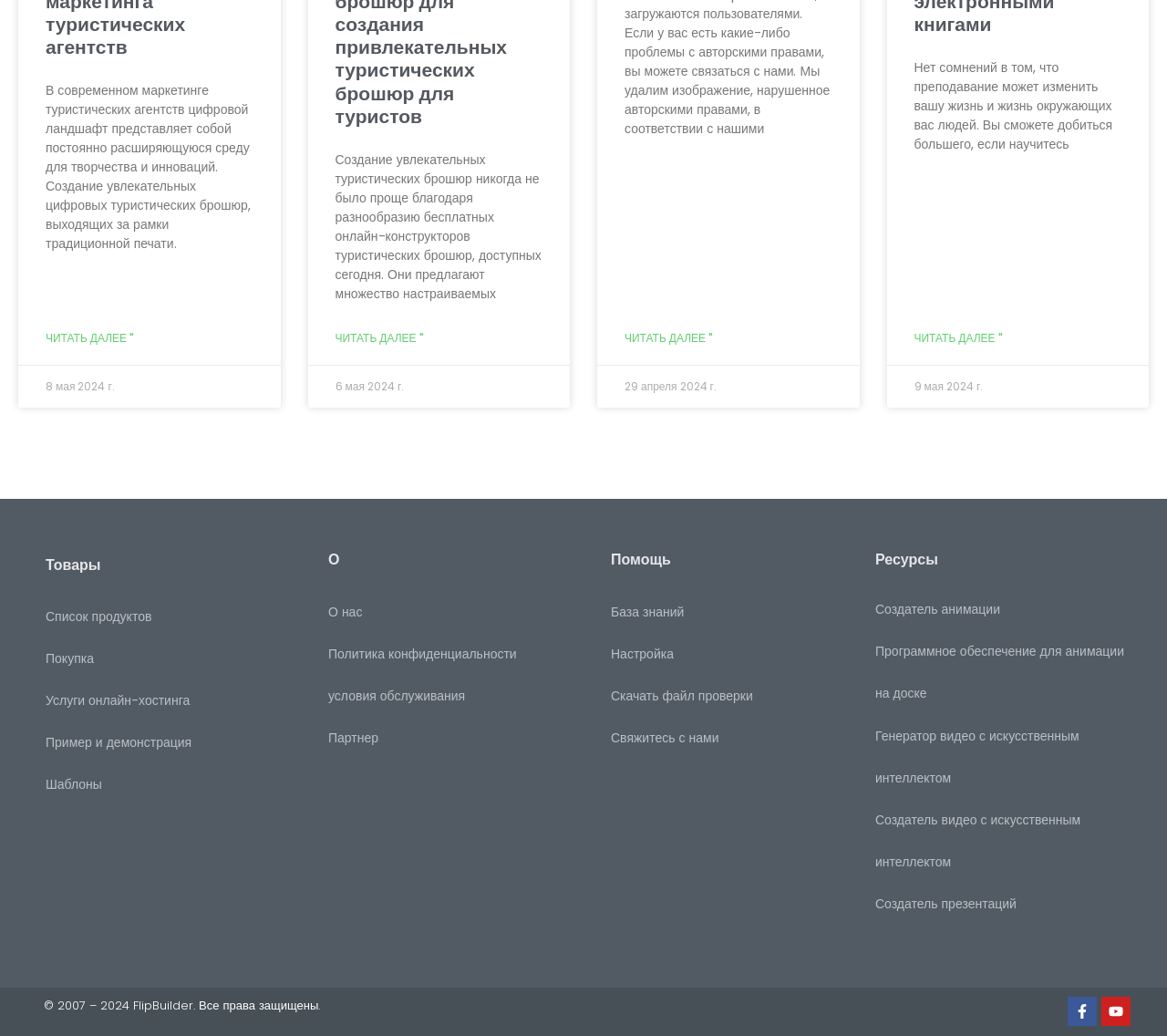What is the category of the link 'Список продуктов'?
Examine the screenshot and reply with a single word or phrase.

Товары